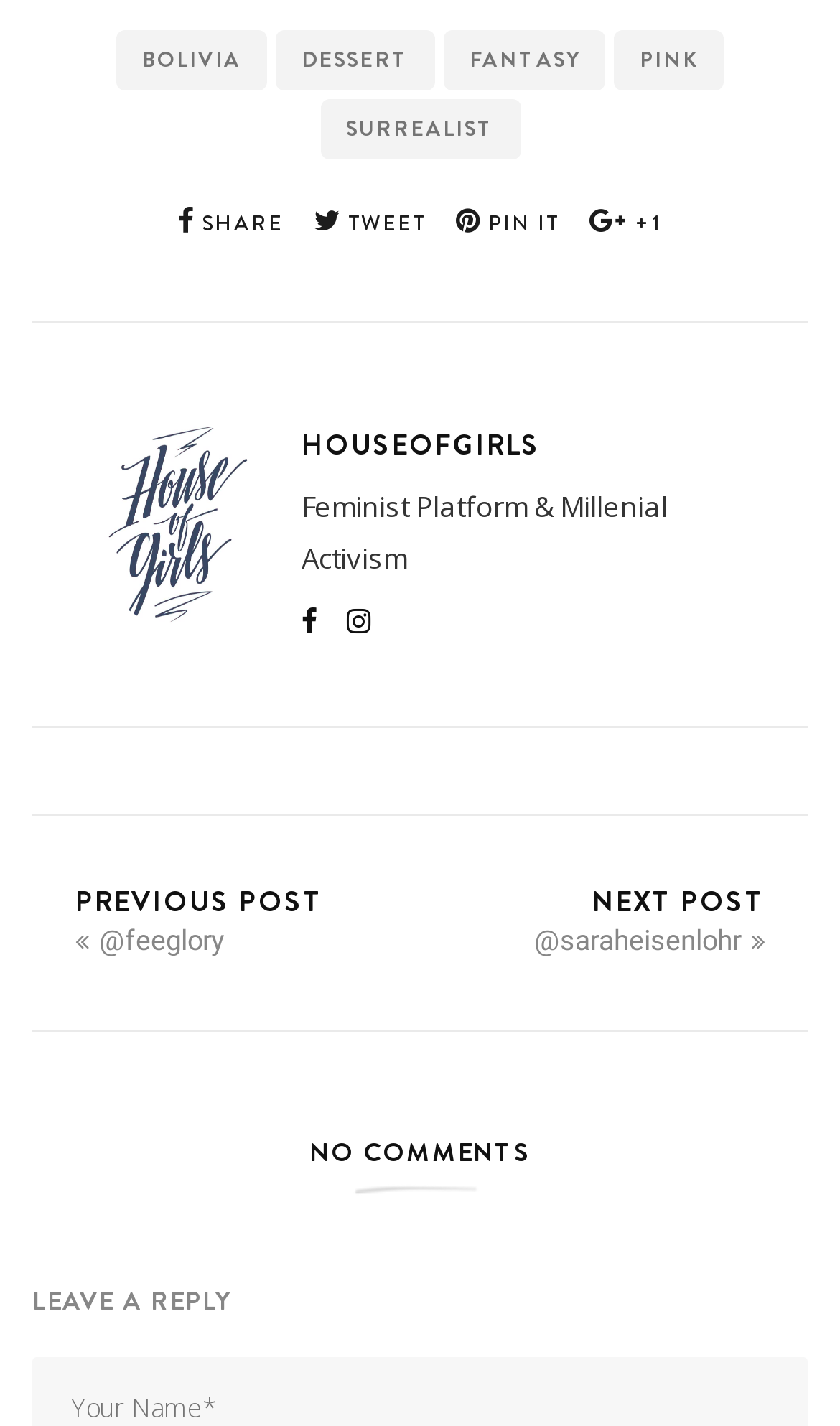How many navigation links are available at the top?
Kindly give a detailed and elaborate answer to the question.

There are four navigation links available at the top, which are BOLIVIA, DESSERT, FANTASY, and PINK, as indicated by the link elements with the corresponding text.